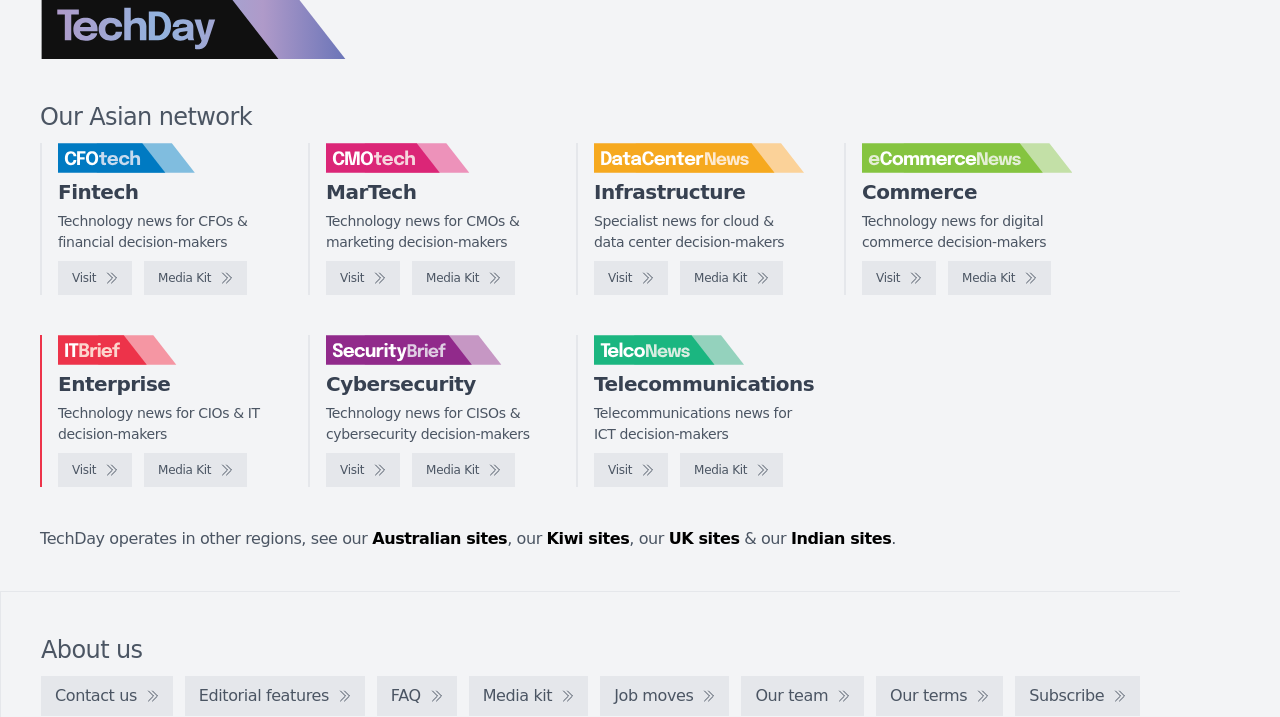How many types of news are available on the webpage?
Could you answer the question with a detailed and thorough explanation?

There are six types of news available on the webpage, which are Fintech, MarTech, Infrastructure, eCommerce, Enterprise, and Cybersecurity, as indicated by the different logos and descriptions on the webpage.